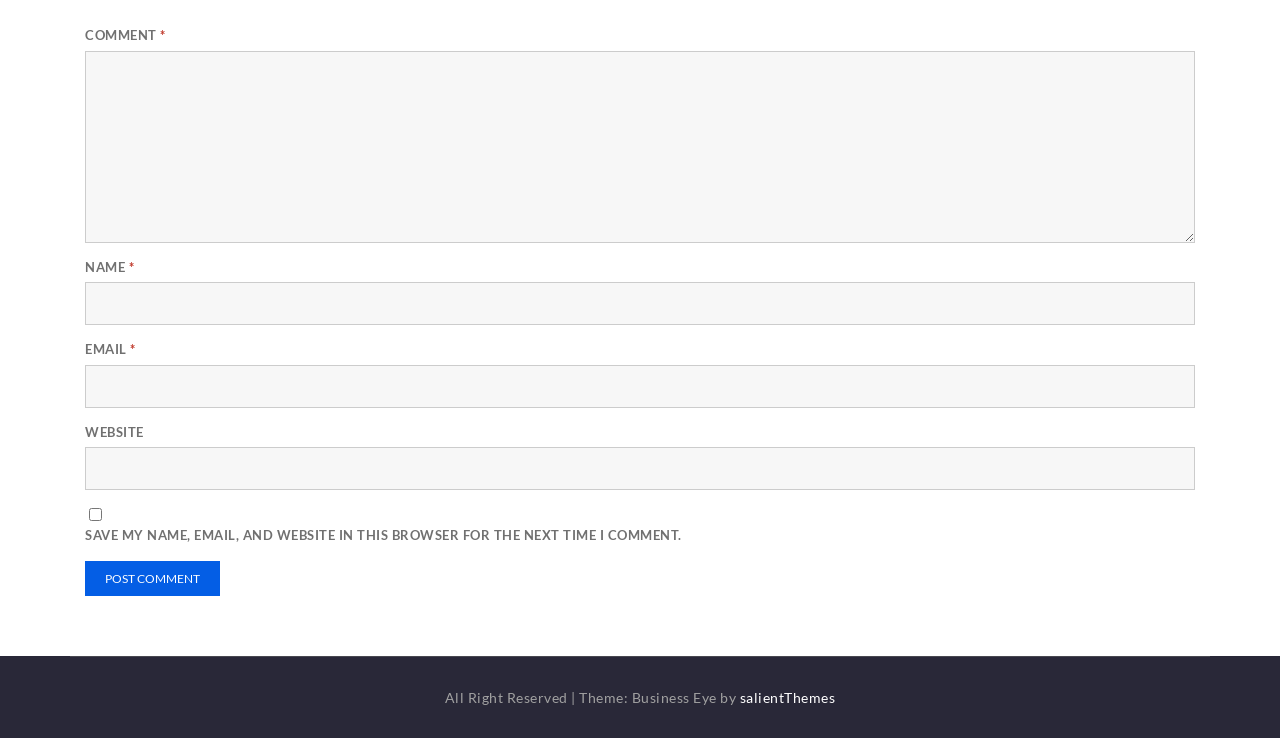Please determine the bounding box coordinates for the UI element described as: "parent_node: COMMENT * name="comment"".

[0.066, 0.069, 0.934, 0.329]